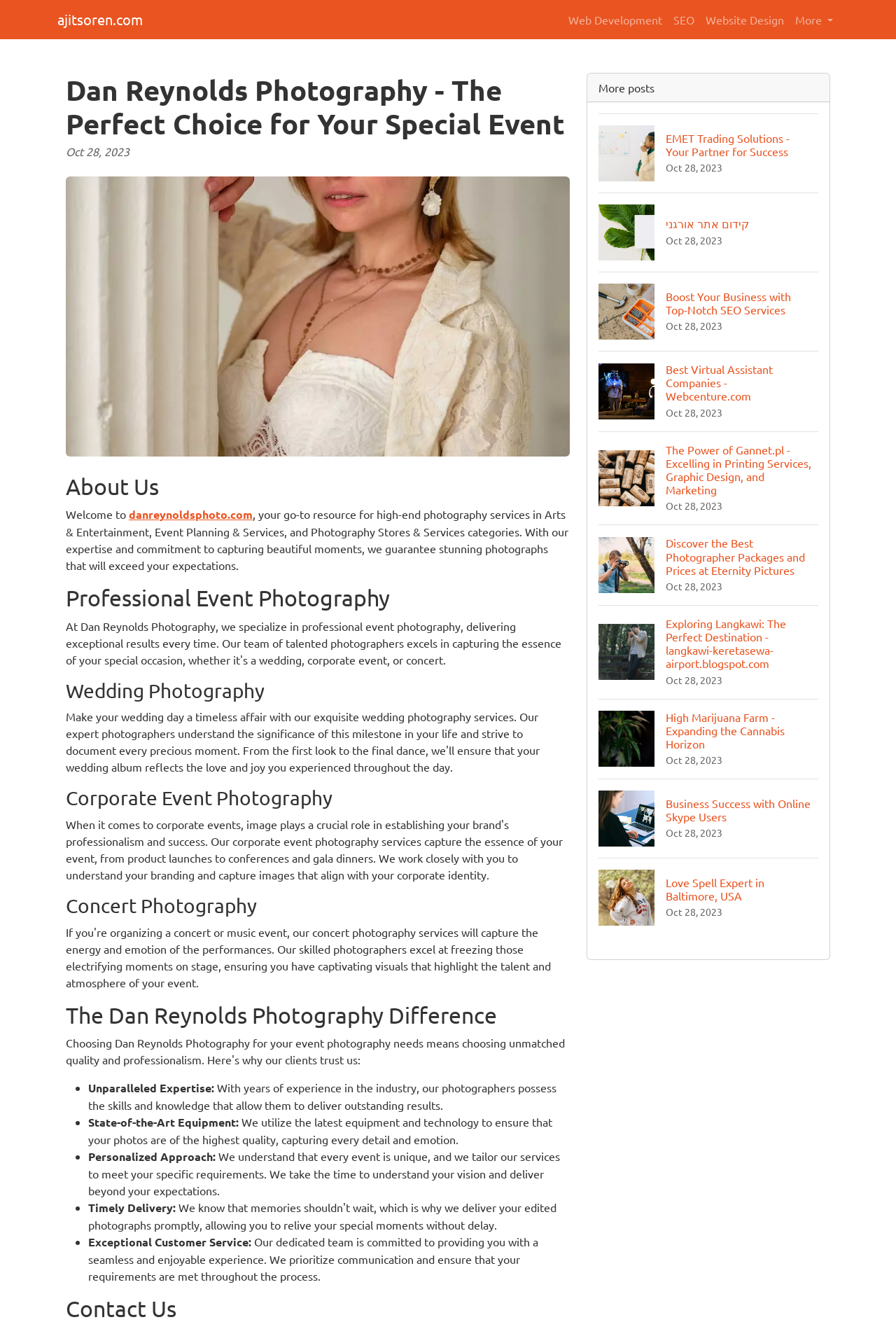What is the name of the website?
Answer with a single word or short phrase according to what you see in the image.

danreynoldsphoto.com